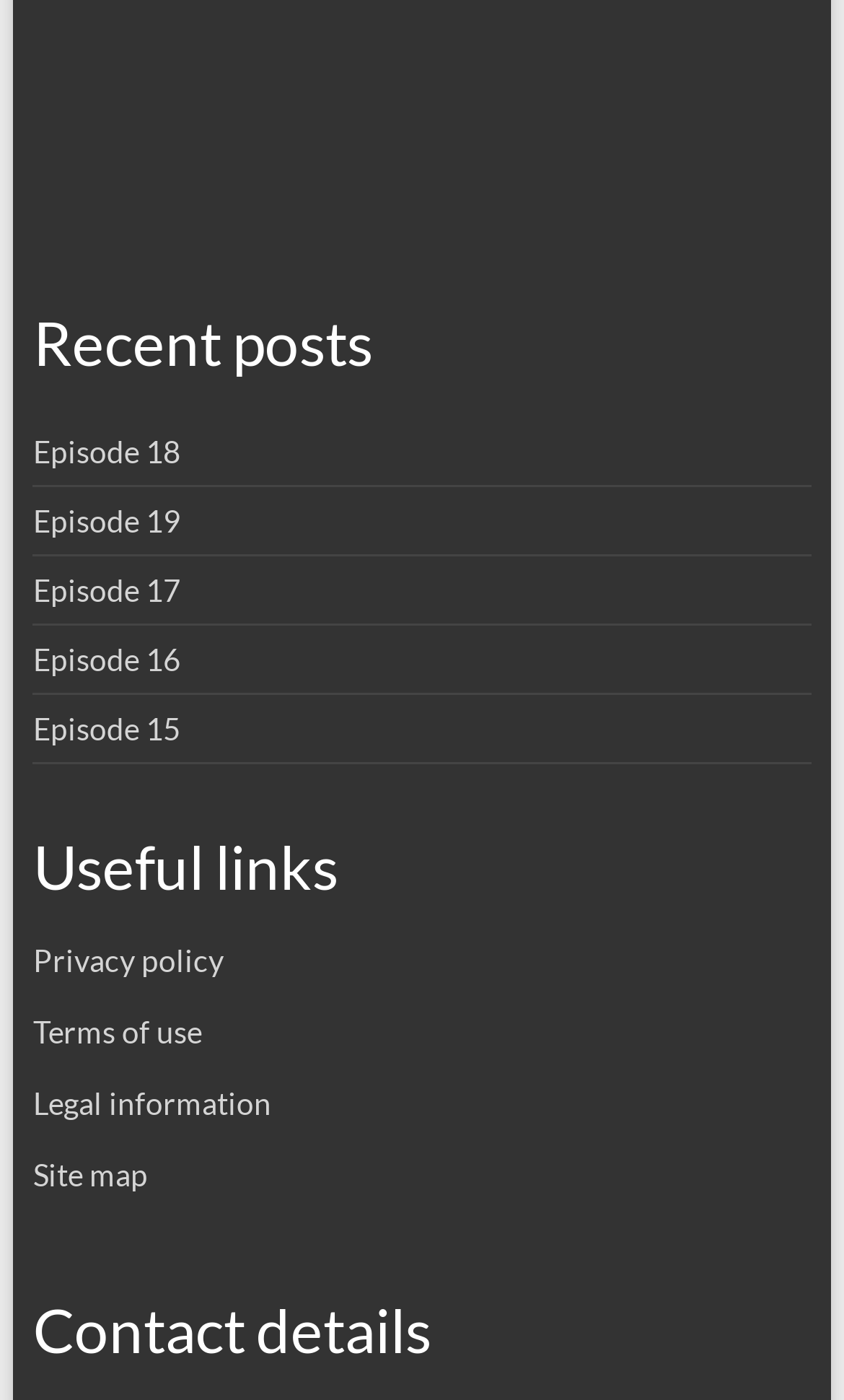Using the element description: "Terms of use", determine the bounding box coordinates for the specified UI element. The coordinates should be four float numbers between 0 and 1, [left, top, right, bottom].

[0.039, 0.723, 0.239, 0.75]